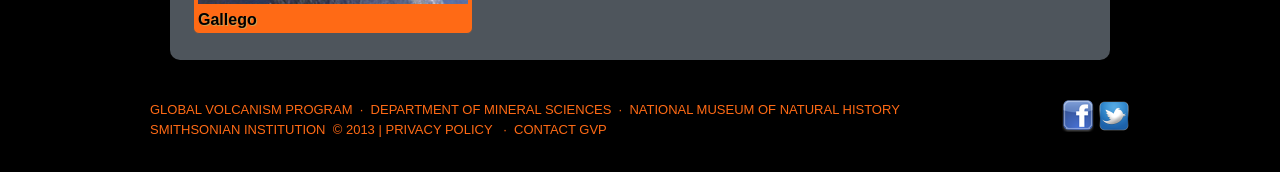What is the name of the program associated with volcanism?
Refer to the image and offer an in-depth and detailed answer to the question.

The webpage has a link to the Global Volcanism Program, which is associated with volcanism, as indicated by the link text 'GLOBAL VOLCANISM PROGRAM'.